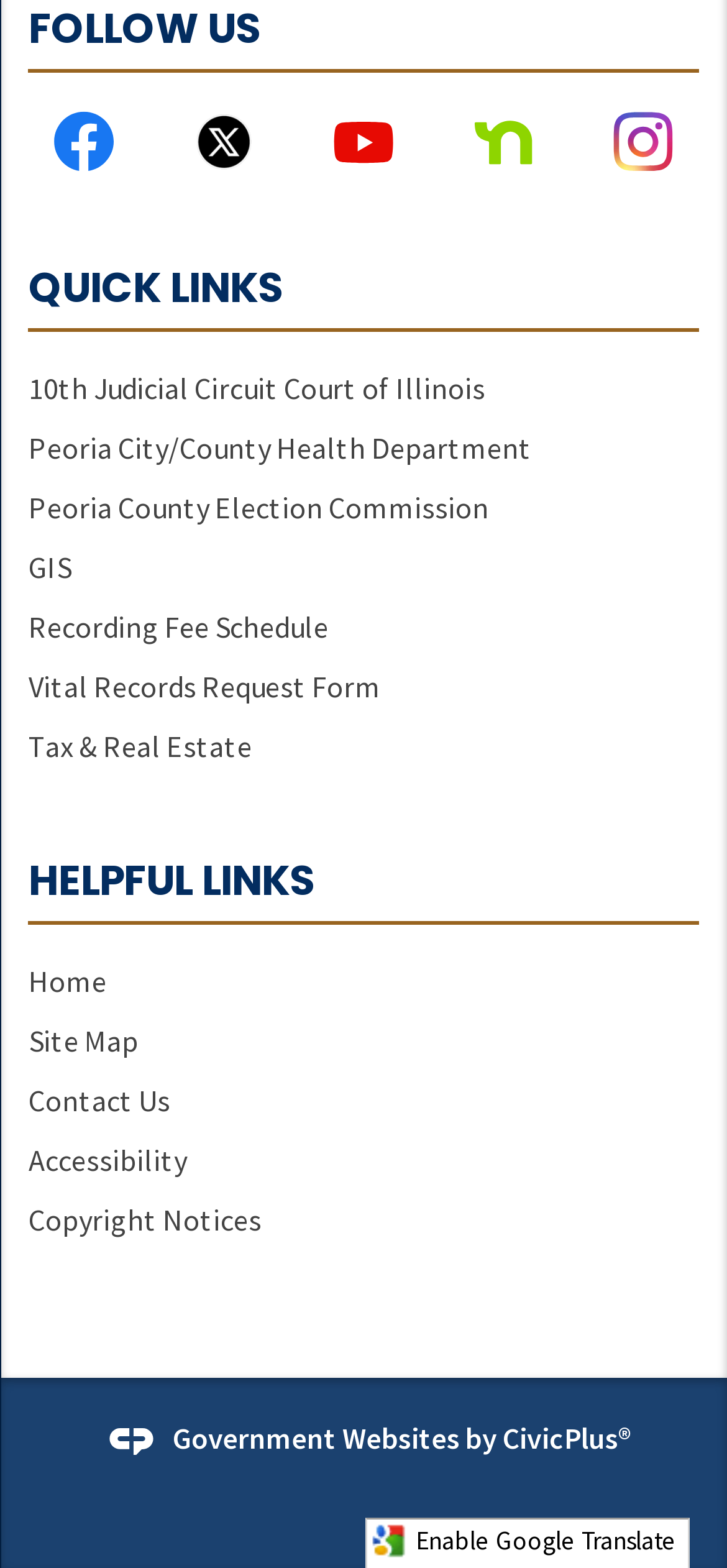Please provide a short answer using a single word or phrase for the question:
What is the purpose of the 'HELPFUL LINKS' section?

Provide helpful links